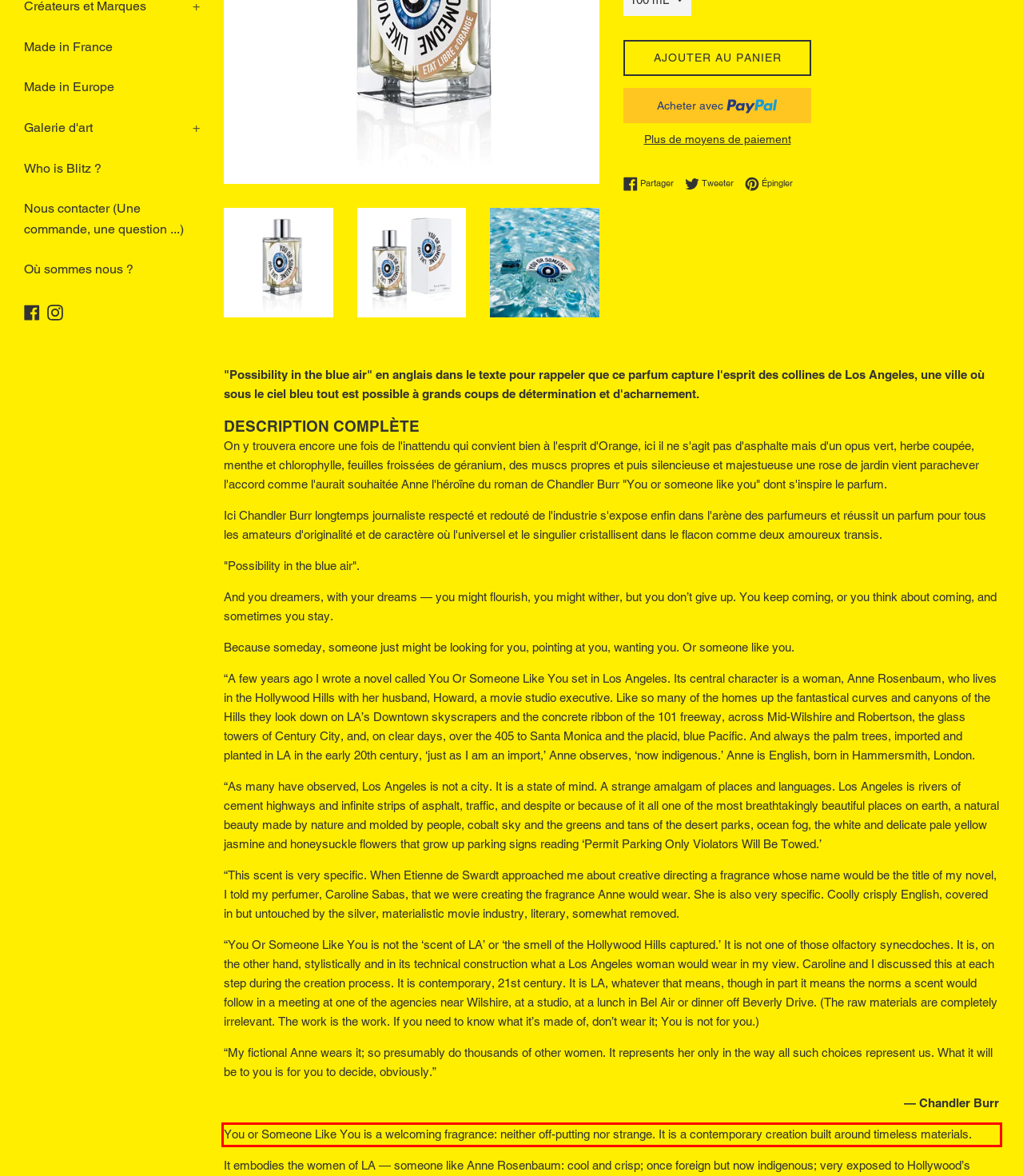Please examine the screenshot of the webpage and read the text present within the red rectangle bounding box.

You or Someone Like You is a welcoming fragrance: neither off-putting nor strange. It is a contemporary creation built around timeless materials.